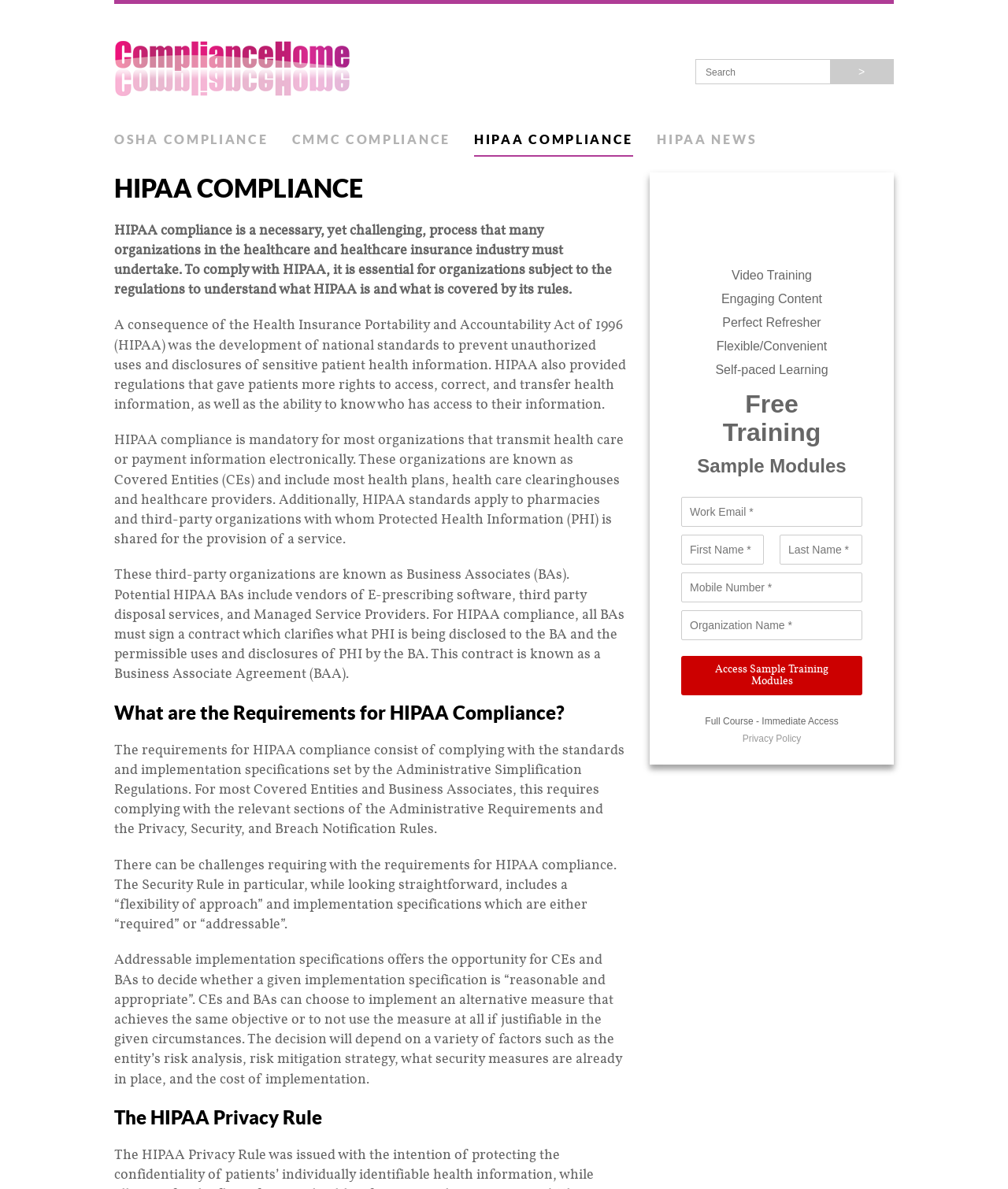Respond with a single word or phrase for the following question: 
What is the purpose of the HIPAA Privacy Rule?

Protect patient health information